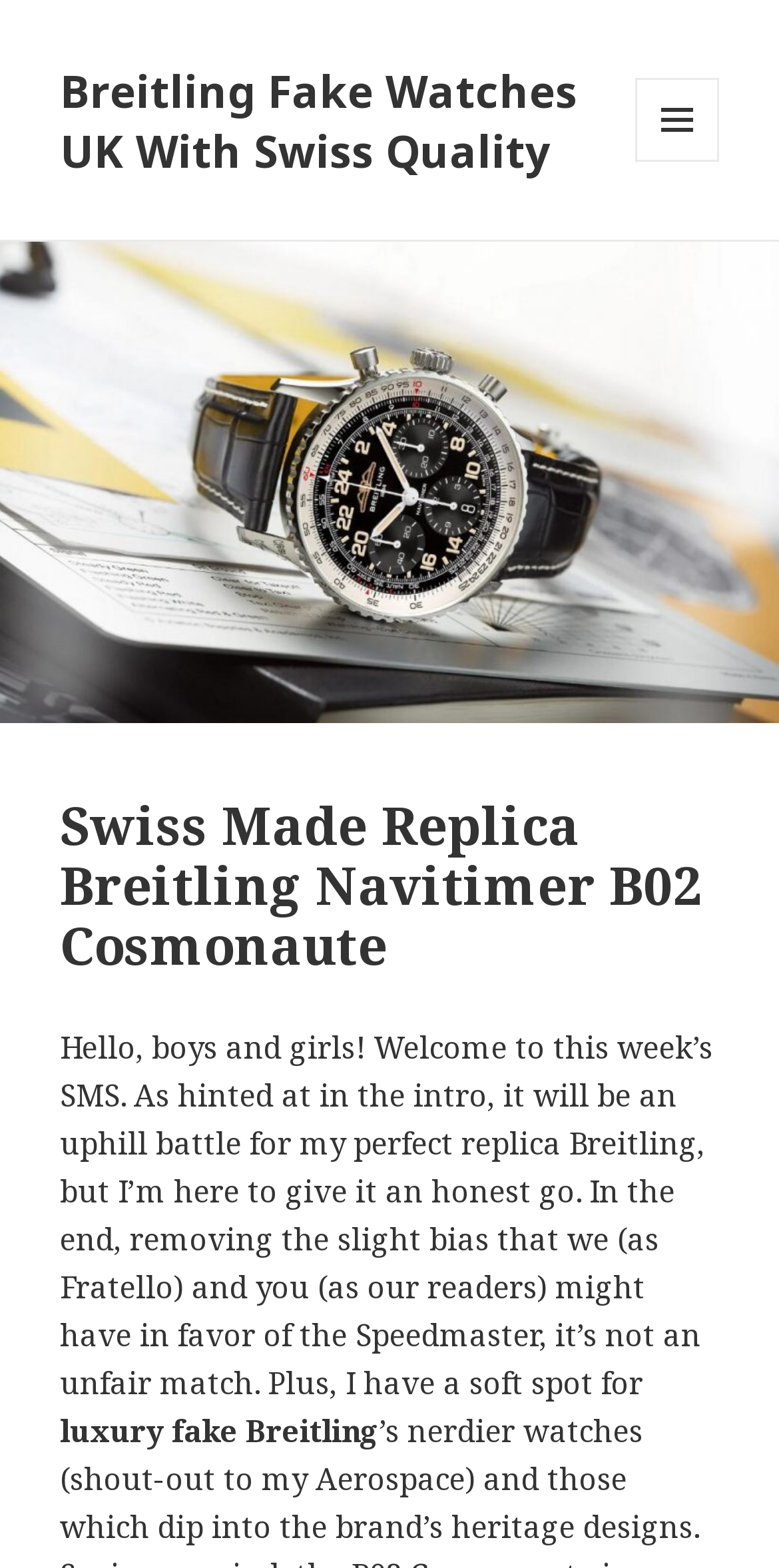Please identify the primary heading on the webpage and return its text.

Swiss Made Replica Breitling Navitimer B02 Cosmonaute